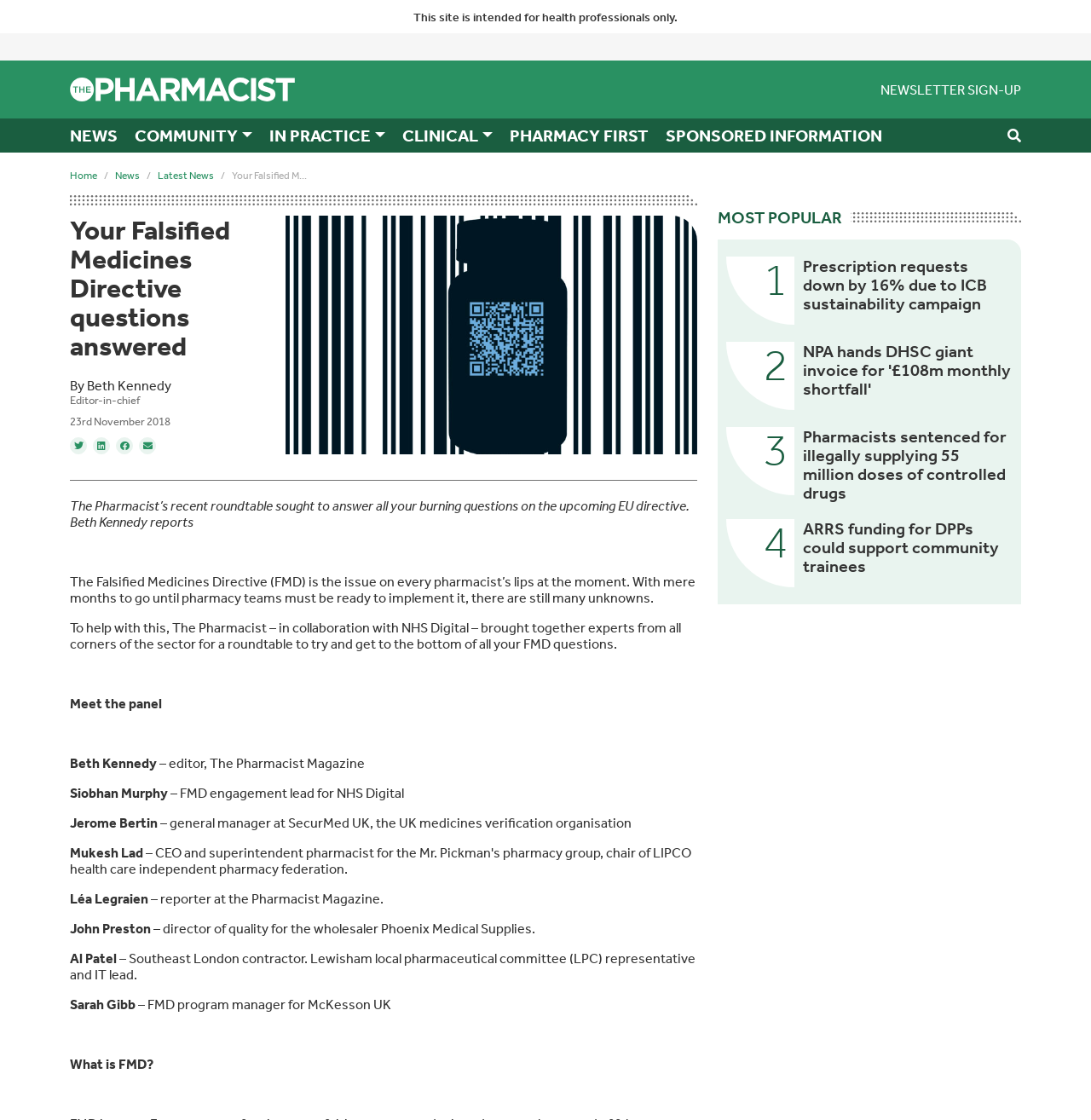Extract the bounding box coordinates of the UI element described by: "Home". The coordinates should include four float numbers ranging from 0 to 1, e.g., [left, top, right, bottom].

[0.064, 0.151, 0.089, 0.162]